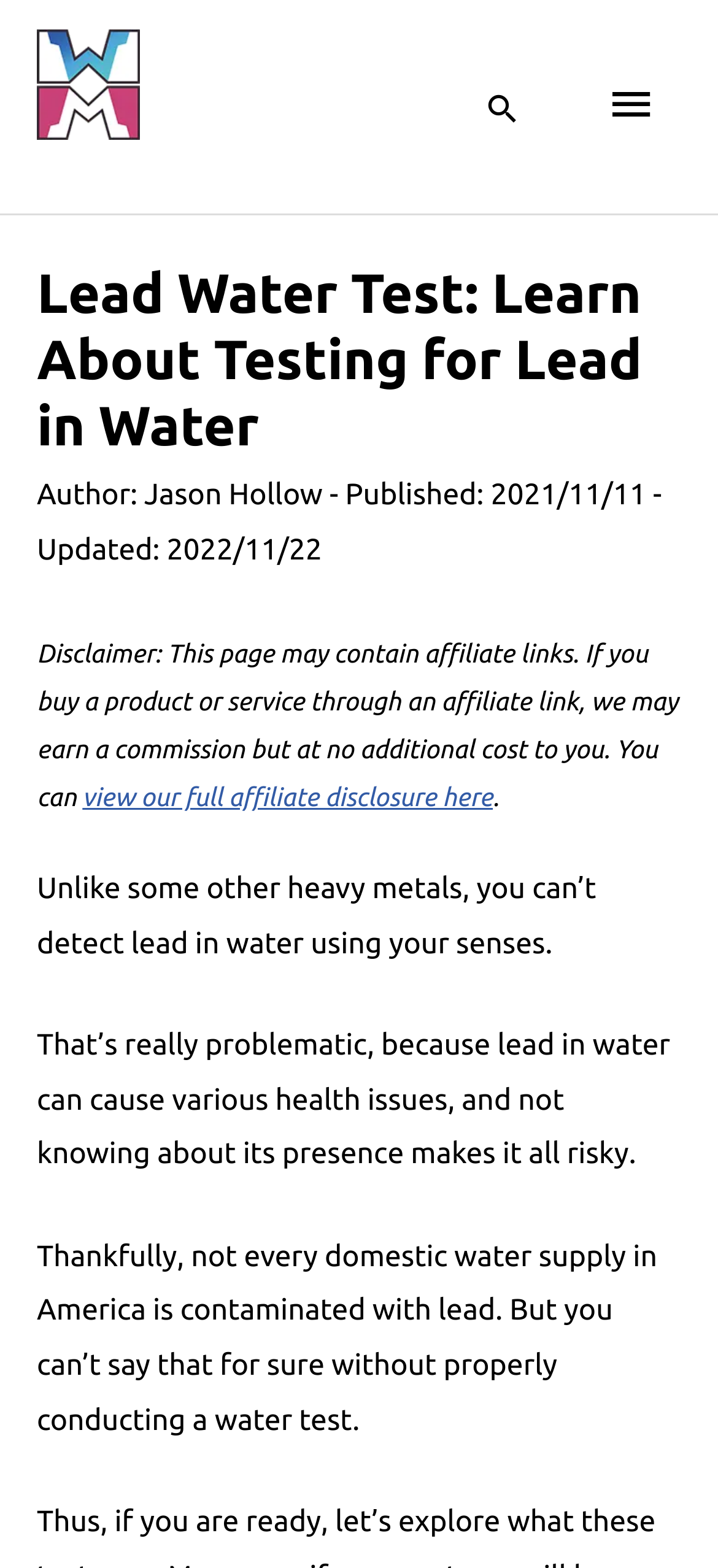Give a detailed explanation of the elements present on the webpage.

The webpage is about testing for lead in water, with a focus on providing guidelines and information on the importance of proper testing. At the top left corner, there is a logo of "Water Masterz" in the form of an image, accompanied by a link. Next to it, on the top right corner, there is a main menu button and a search icon link.

Below the logo, there is a header section that spans the entire width of the page. It contains a heading that reads "Lead Water Test: Learn About Testing for Lead in Water", followed by information about the author and publication date.

Underneath the header section, there is a disclaimer notice that takes up about half of the page's width, stating that the page may contain affiliate links. This notice is accompanied by a link to view the full affiliate disclosure.

The main content of the page starts below the disclaimer notice, with a series of paragraphs that discuss the importance of testing for lead in water. The text explains that lead cannot be detected using human senses, and that it can cause health issues if present in water. It also mentions that not all domestic water supplies in America are contaminated with lead, but proper testing is necessary to confirm this.